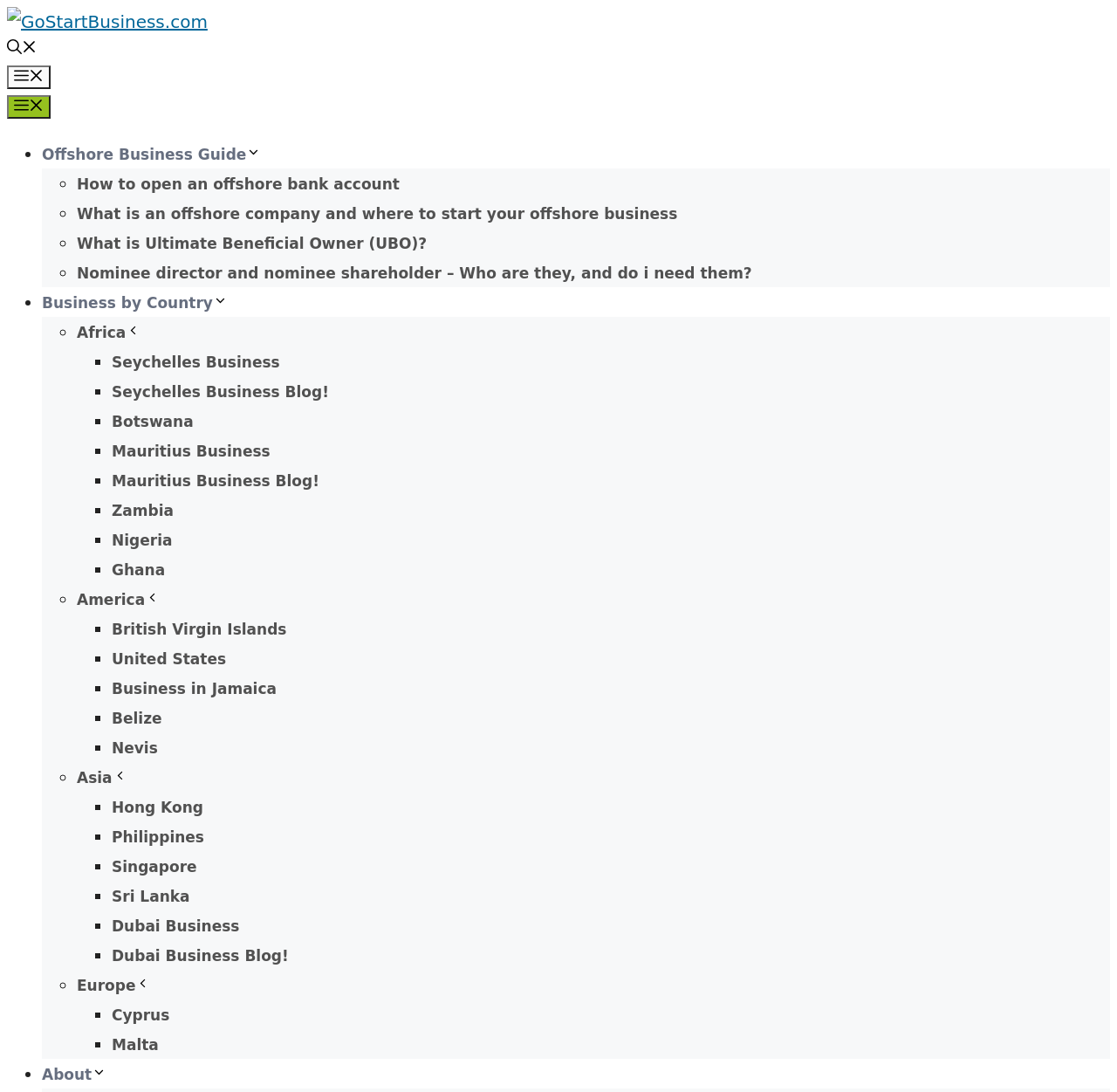Create a detailed description of the webpage's content and layout.

This webpage is a guide for entrepreneurs, specifically focused on starting a business in Mauritius. At the top, there is a navigation menu with a "Skip to content" link, followed by the website's logo, "GoStartBusiness.com", and a mobile toggle button. Below the navigation menu, there is a list of links related to offshore business, including guides on opening an offshore bank account, understanding offshore companies, and more.

To the right of the offshore business links, there is a list of countries, organized by region, including Africa, America, Asia, and Europe. Each region has a sublist of countries, such as Seychelles, Botswana, and Mauritius in Africa, and Hong Kong, Philippines, and Singapore in Asia. Each country link has a corresponding list marker, either "•", "◦", or "■", indicating its position in the list.

At the bottom of the page, there is a link to the "About" section of the website. The overall layout of the page is organized, with clear headings and concise text, making it easy to navigate and find relevant information.